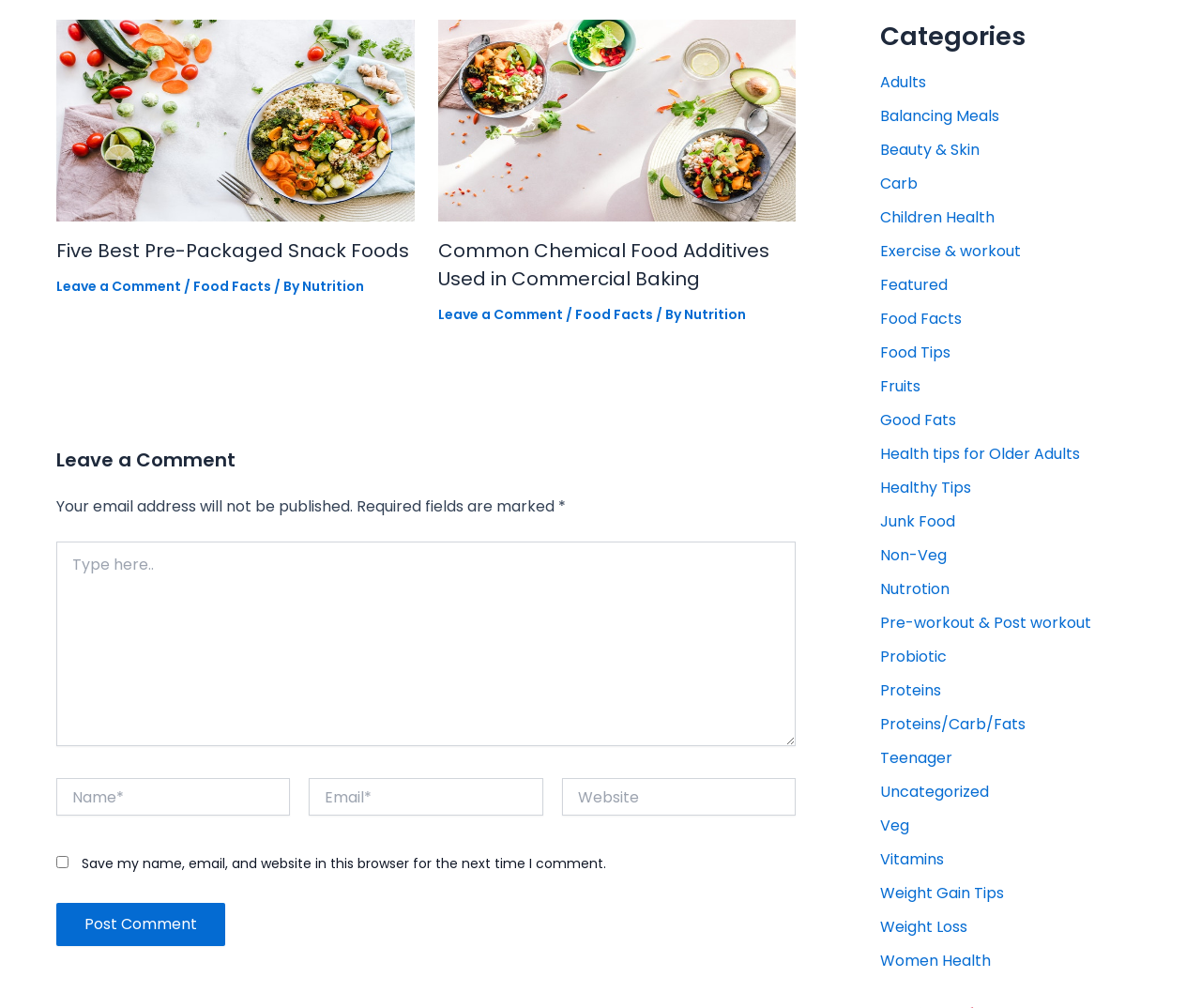How many categories are listed?
Answer the question with detailed information derived from the image.

I counted the number of link elements inside the 'Categories' section, which is located in the complementary element at the bottom right of the page. There are 30 link elements, each representing a category.